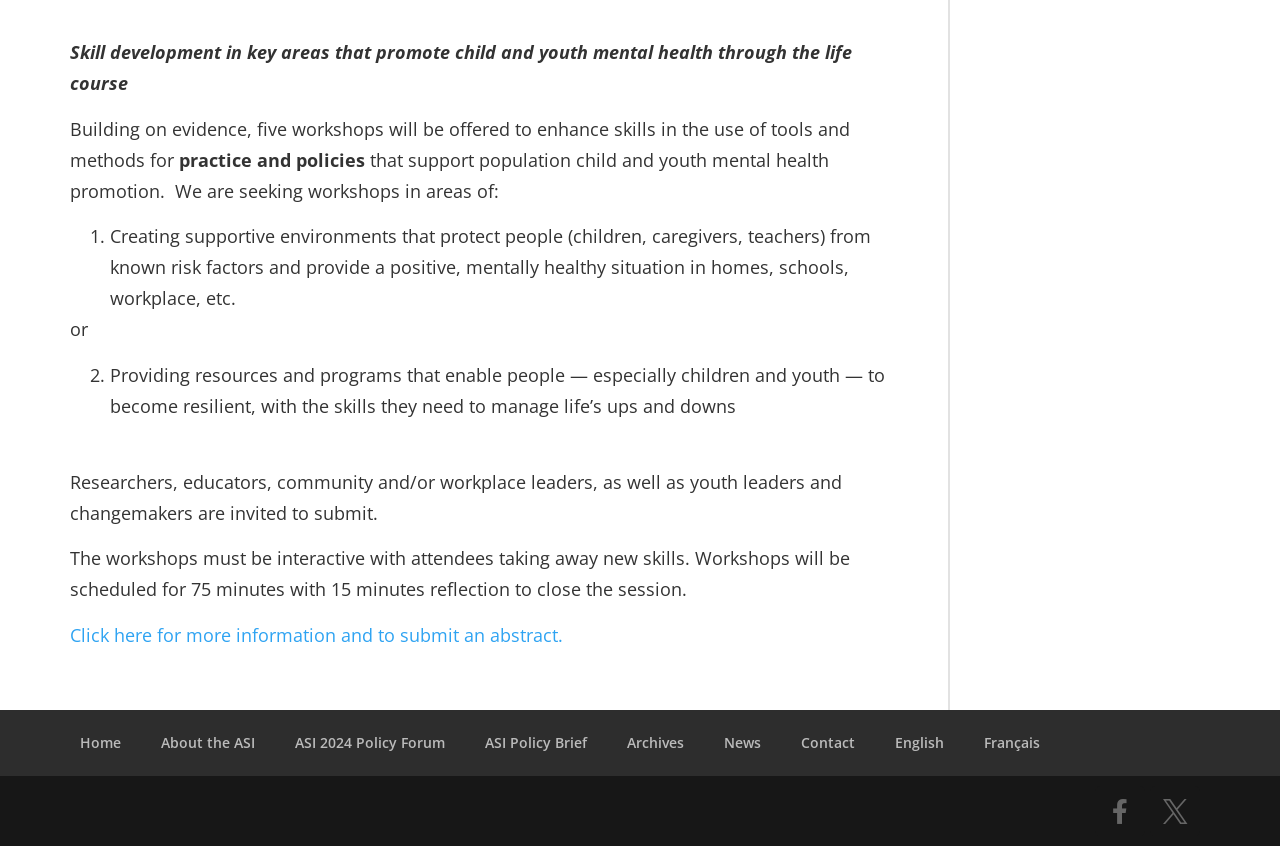Please provide a comprehensive response to the question below by analyzing the image: 
How many areas are mentioned for workshop submissions?

The webpage mentions two areas for workshop submissions, which are 'Creating supportive environments' and 'Providing resources and programs'.